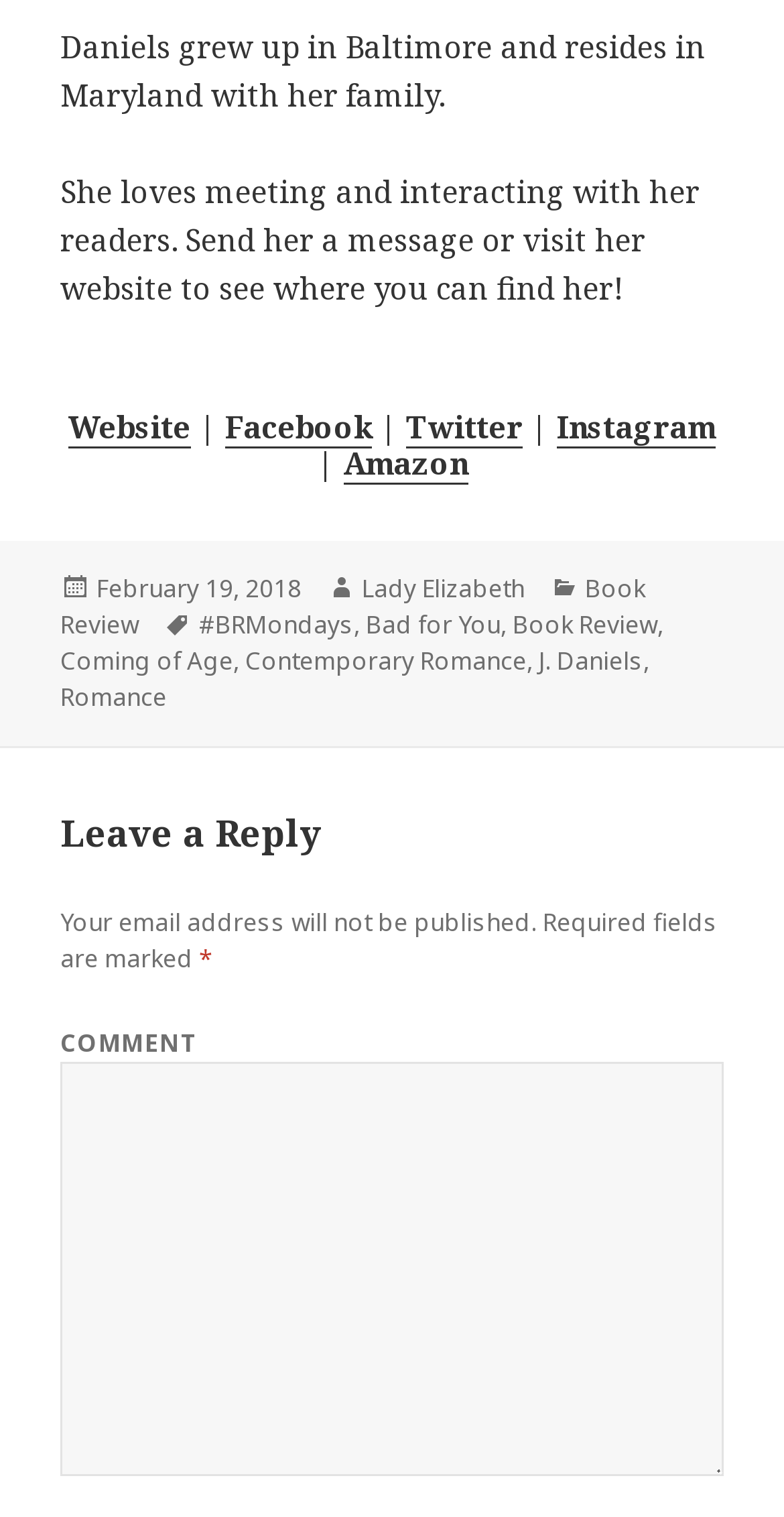Can you find the bounding box coordinates for the UI element given this description: "#BRMondays"? Provide the coordinates as four float numbers between 0 and 1: [left, top, right, bottom].

[0.254, 0.4, 0.451, 0.424]